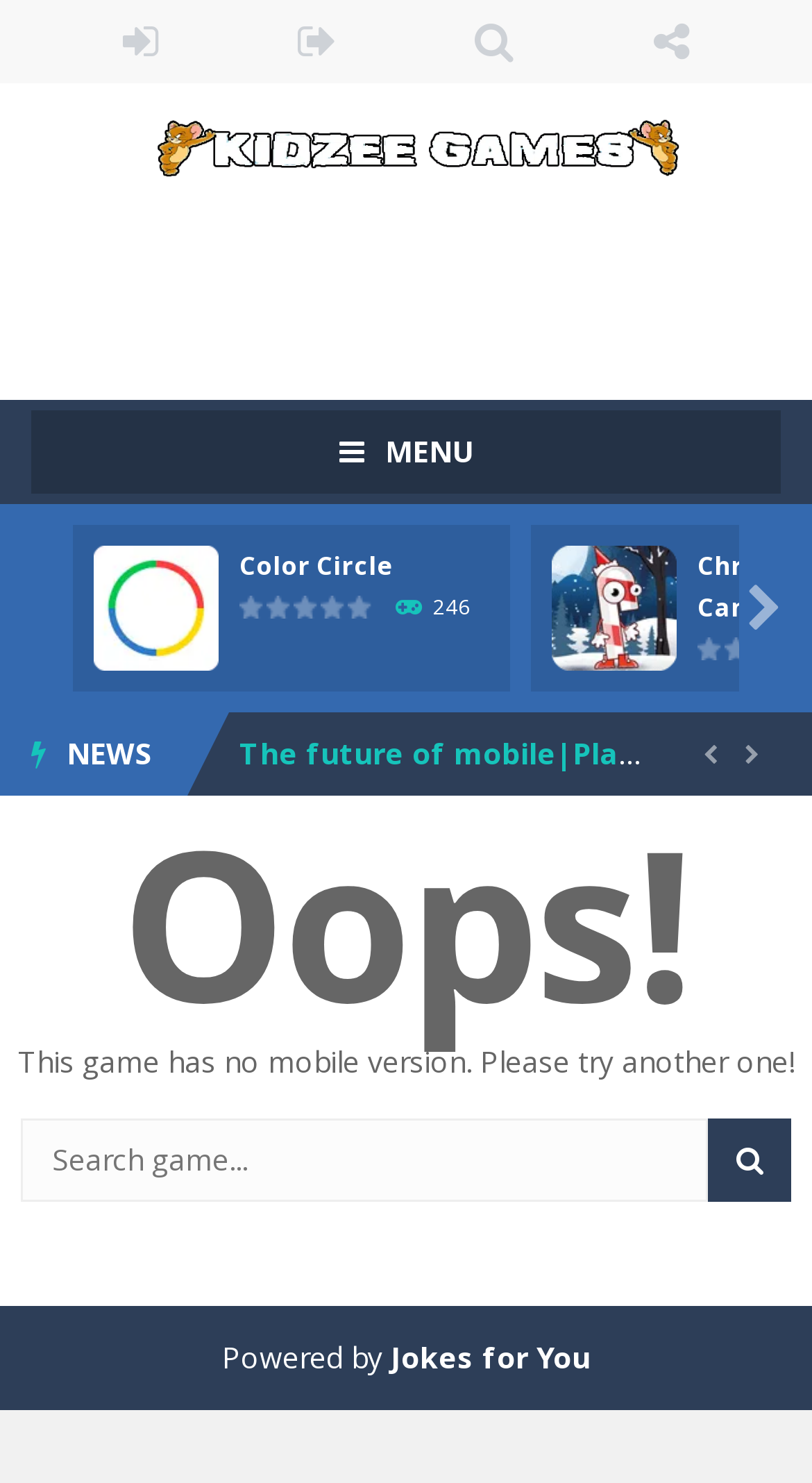What is the rating of the game 'Color Circle'?
Please use the image to provide an in-depth answer to the question.

The webpage has an image with the text '0 votes, average: 0.00 out of 5' next to the game 'Color Circle', indicating that the game has a rating of 0.00 out of 5.